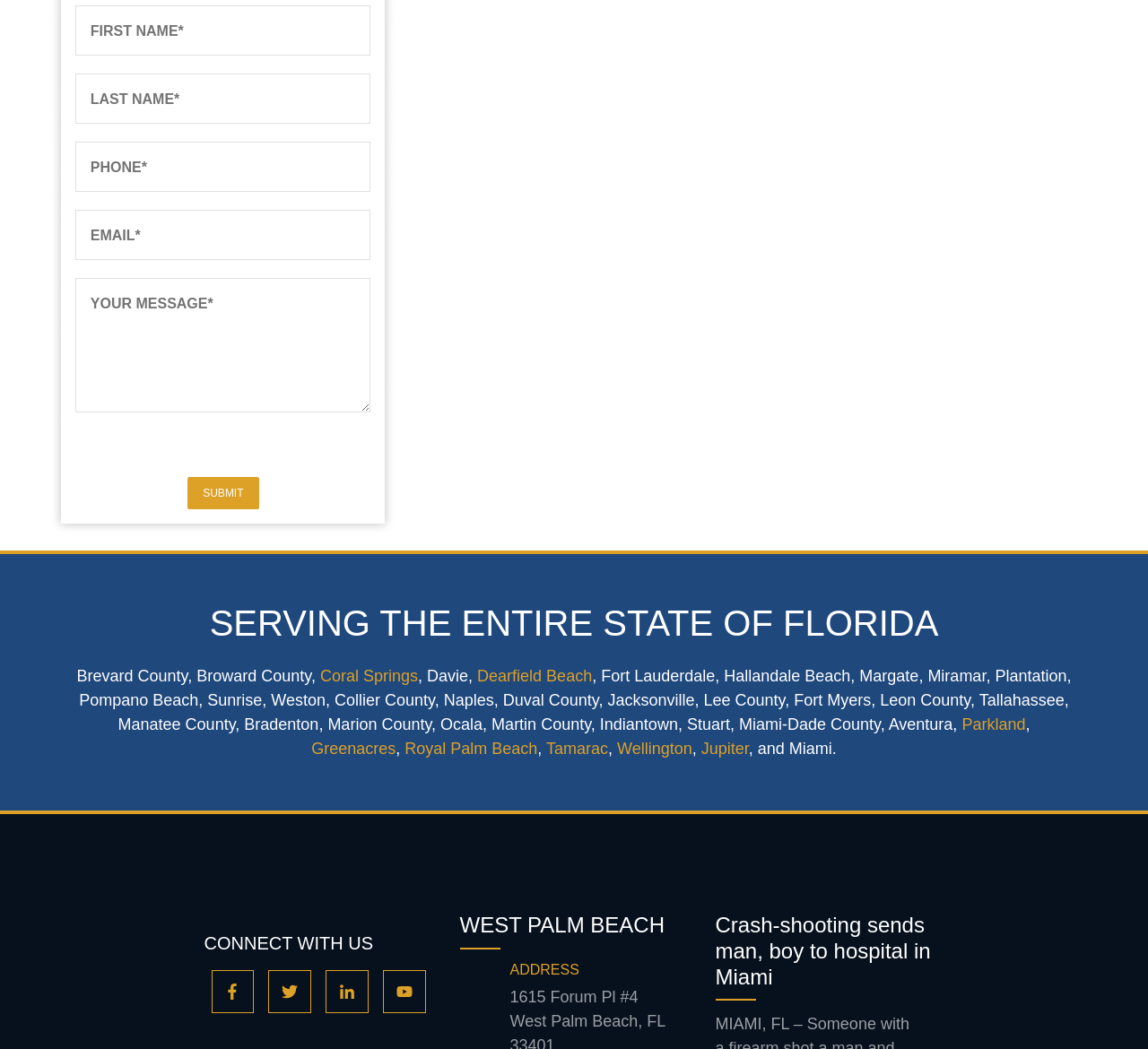Please find and report the bounding box coordinates of the element to click in order to perform the following action: "Click submit". The coordinates should be expressed as four float numbers between 0 and 1, in the format [left, top, right, bottom].

[0.163, 0.455, 0.225, 0.485]